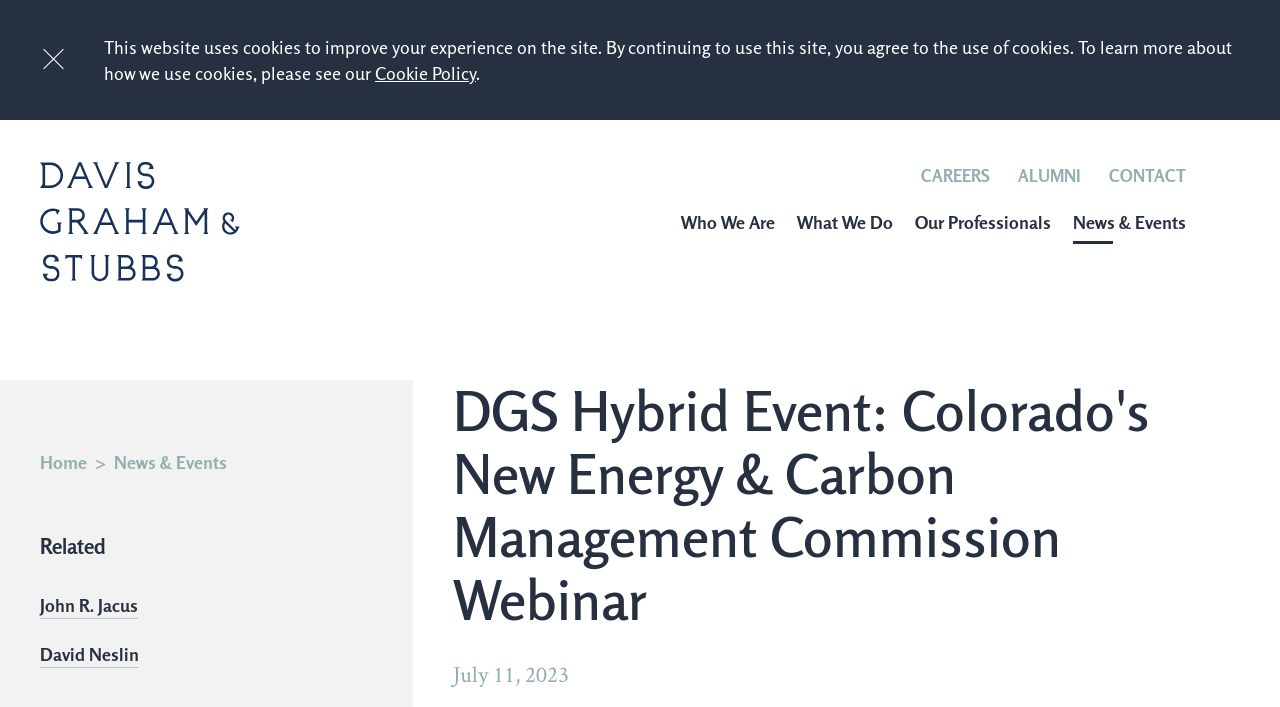Indicate the bounding box coordinates of the element that must be clicked to execute the instruction: "go to CAREERS". The coordinates should be given as four float numbers between 0 and 1, i.e., [left, top, right, bottom].

[0.72, 0.233, 0.773, 0.263]